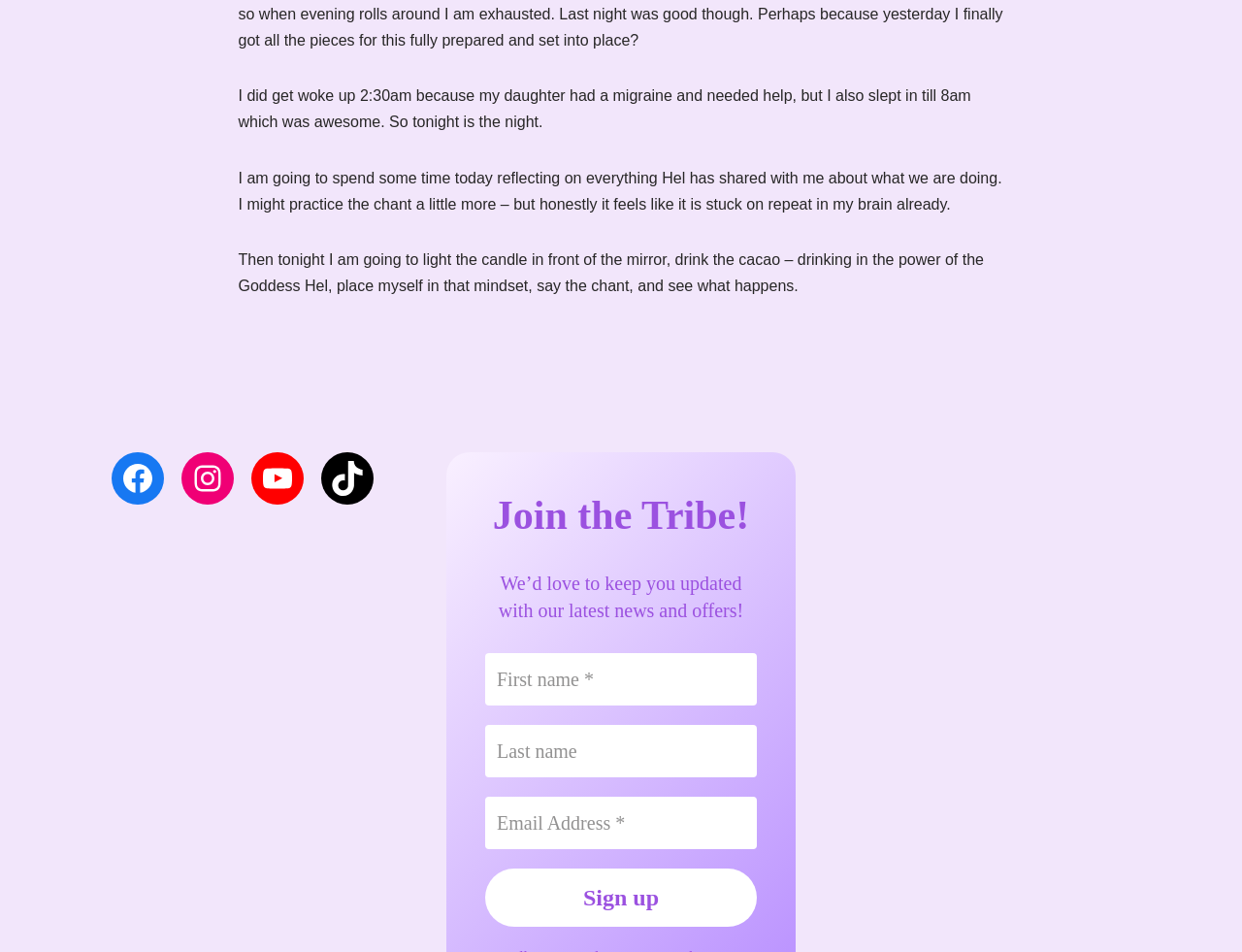Use the details in the image to answer the question thoroughly: 
What is the Goddess mentioned in the text?

The author mentions that they will be reflecting on what Hel has shared with them, indicating that Hel is a goddess or spiritual figure of importance to the author.